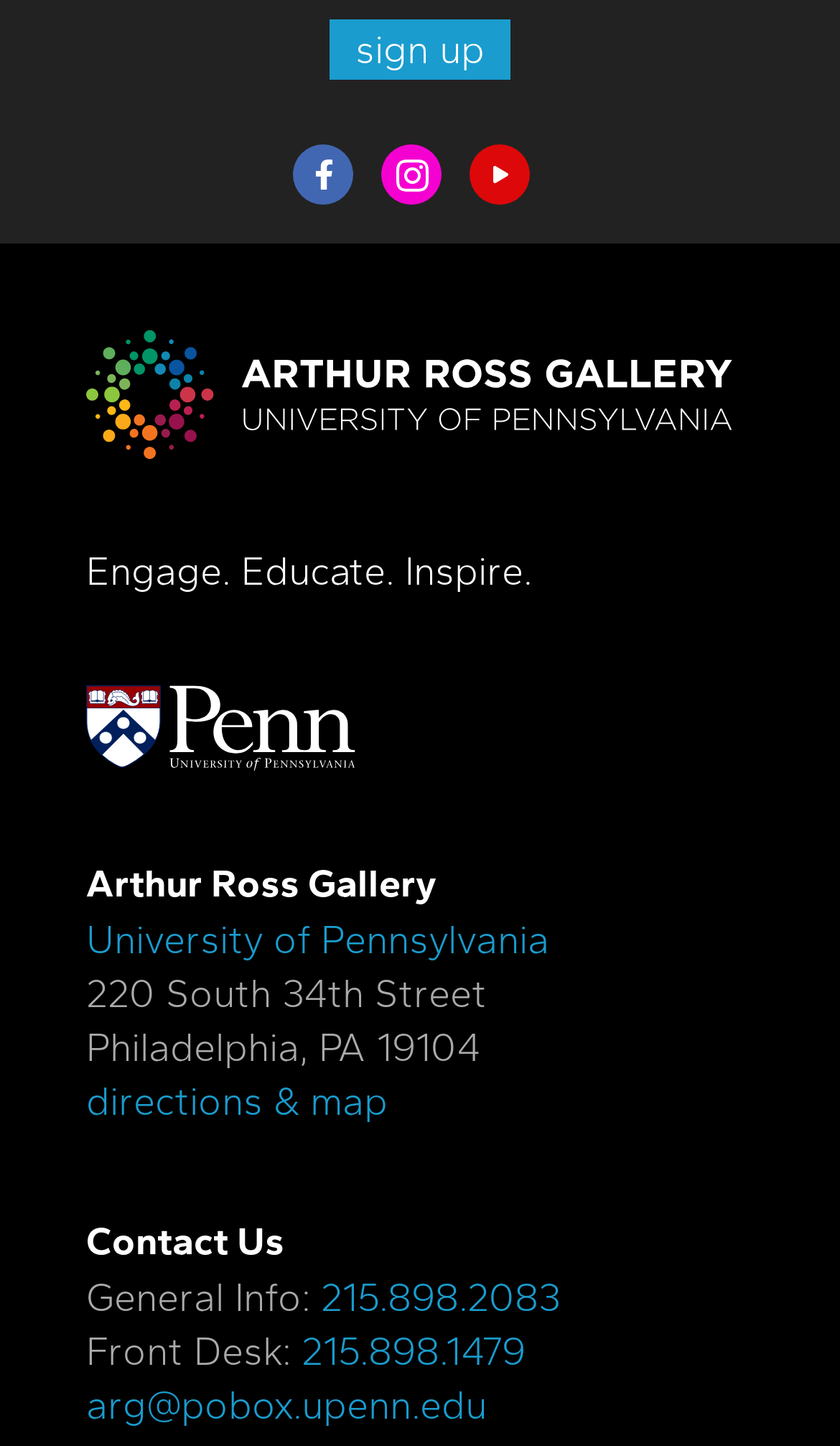Please predict the bounding box coordinates of the element's region where a click is necessary to complete the following instruction: "visit Arthur Ross Gallery, University of Pennsylvania". The coordinates should be represented by four float numbers between 0 and 1, i.e., [left, top, right, bottom].

[0.103, 0.229, 0.897, 0.317]